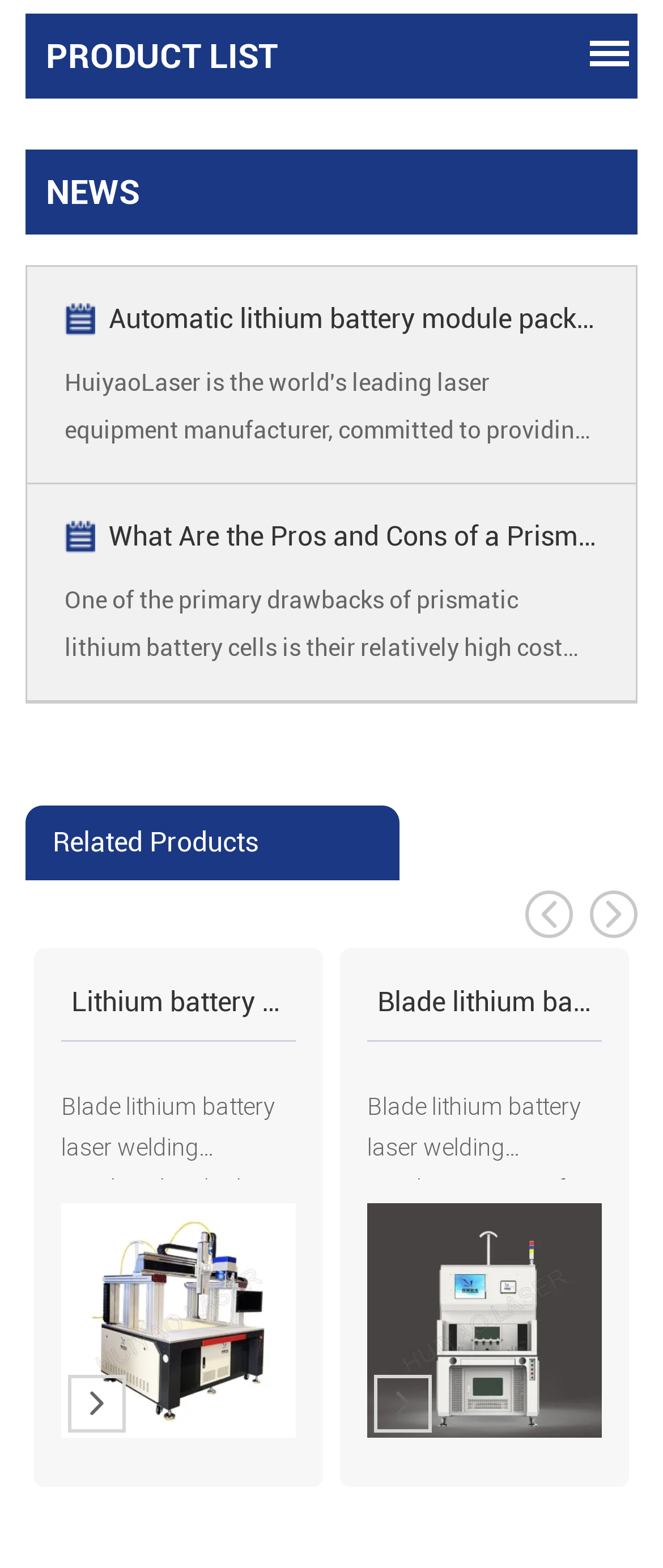Find the bounding box coordinates for the HTML element described as: "Related Products". The coordinates should consist of four float values between 0 and 1, i.e., [left, top, right, bottom].

[0.038, 0.514, 0.603, 0.561]